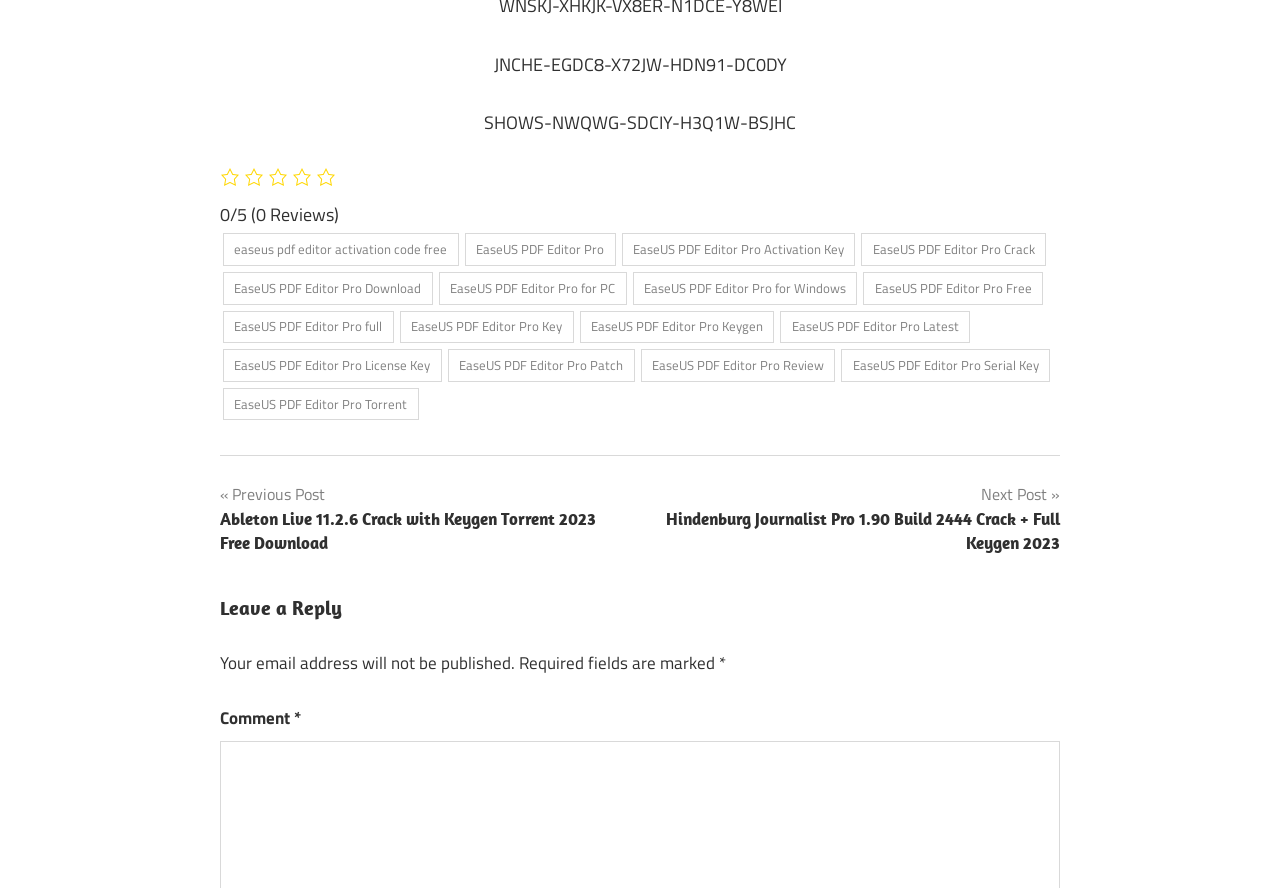What is the rating of the current product?
Answer the question with just one word or phrase using the image.

0/5